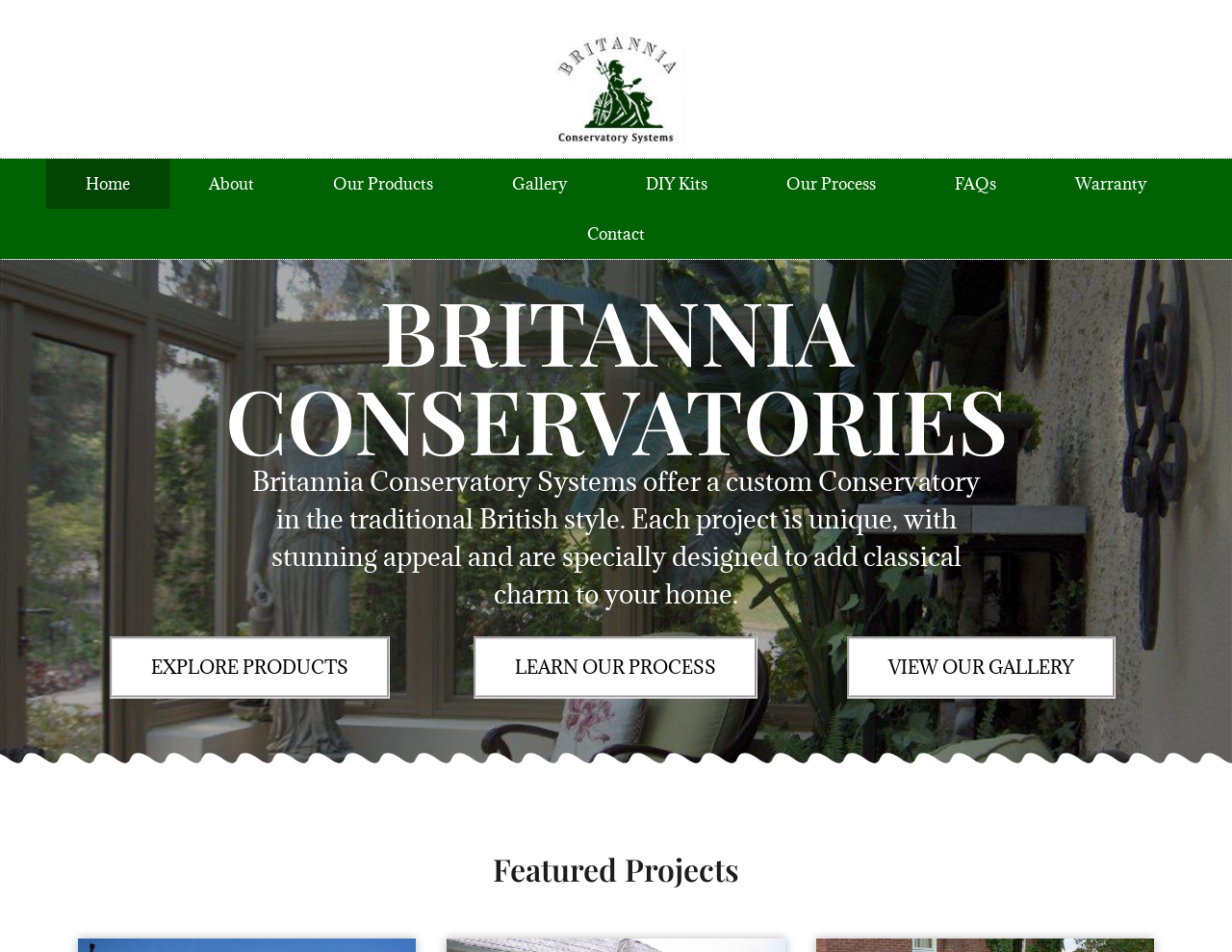What is the main topic of the featured projects section?
Refer to the screenshot and deliver a thorough answer to the question presented.

The heading 'Featured Projects' is followed by no specific text, but considering the context of the webpage, which is about Britannia Conservatory Systems, it is likely that the featured projects are related to conservatory projects.